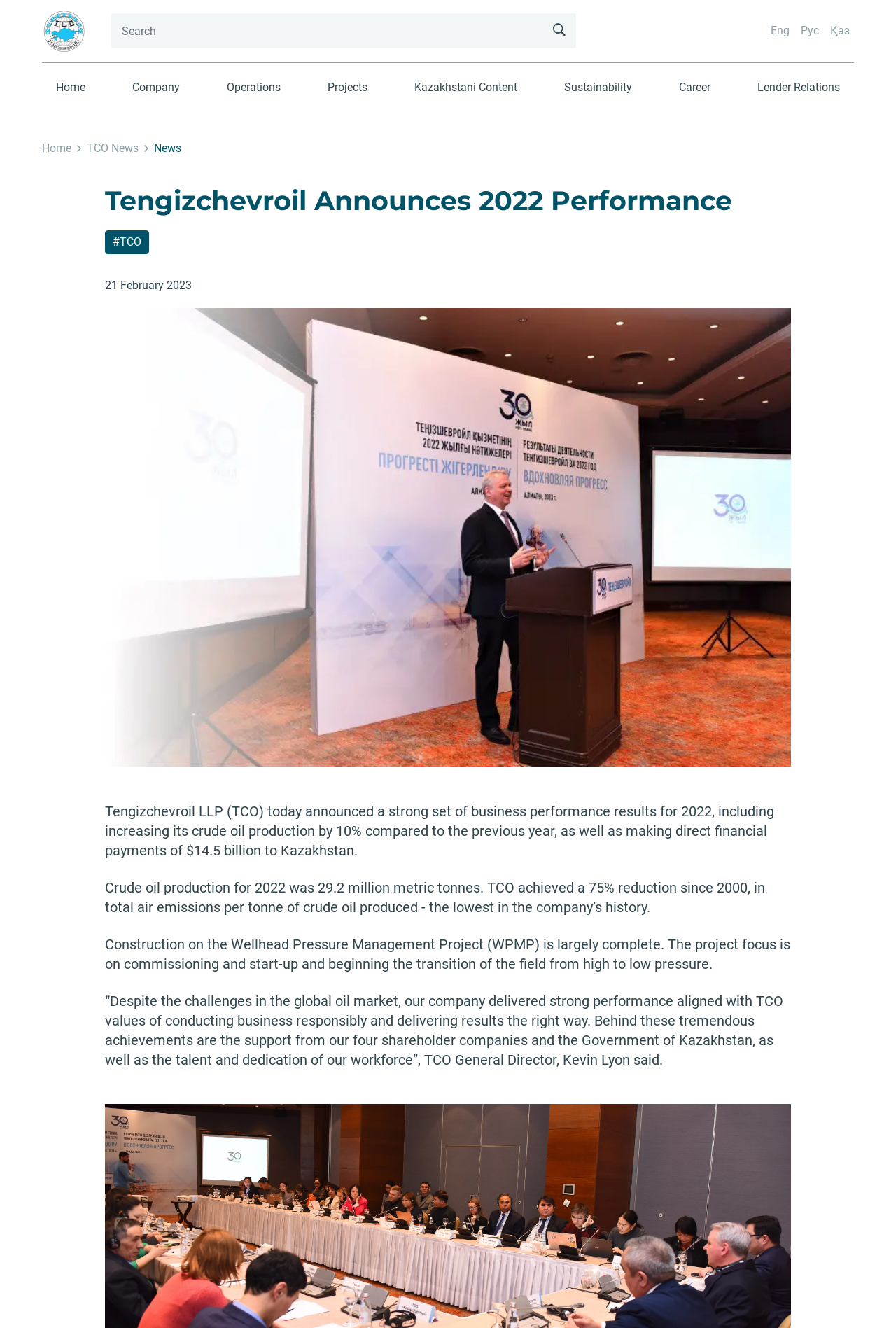Specify the bounding box coordinates of the area that needs to be clicked to achieve the following instruction: "Read TCO News".

[0.097, 0.106, 0.155, 0.116]